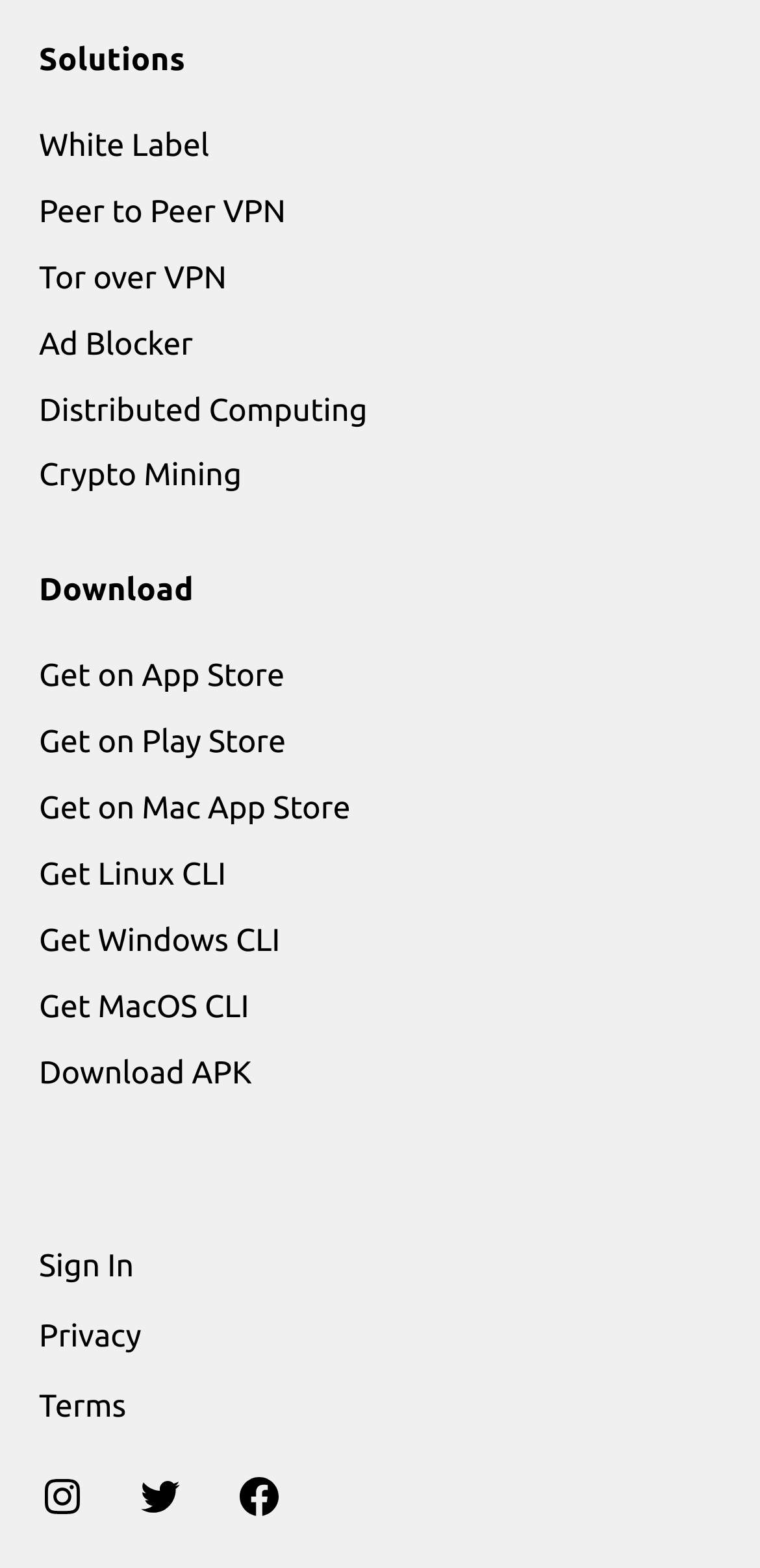Find the UI element described as: "Get on Mac App Store" and predict its bounding box coordinates. Ensure the coordinates are four float numbers between 0 and 1, [left, top, right, bottom].

[0.051, 0.504, 0.461, 0.527]